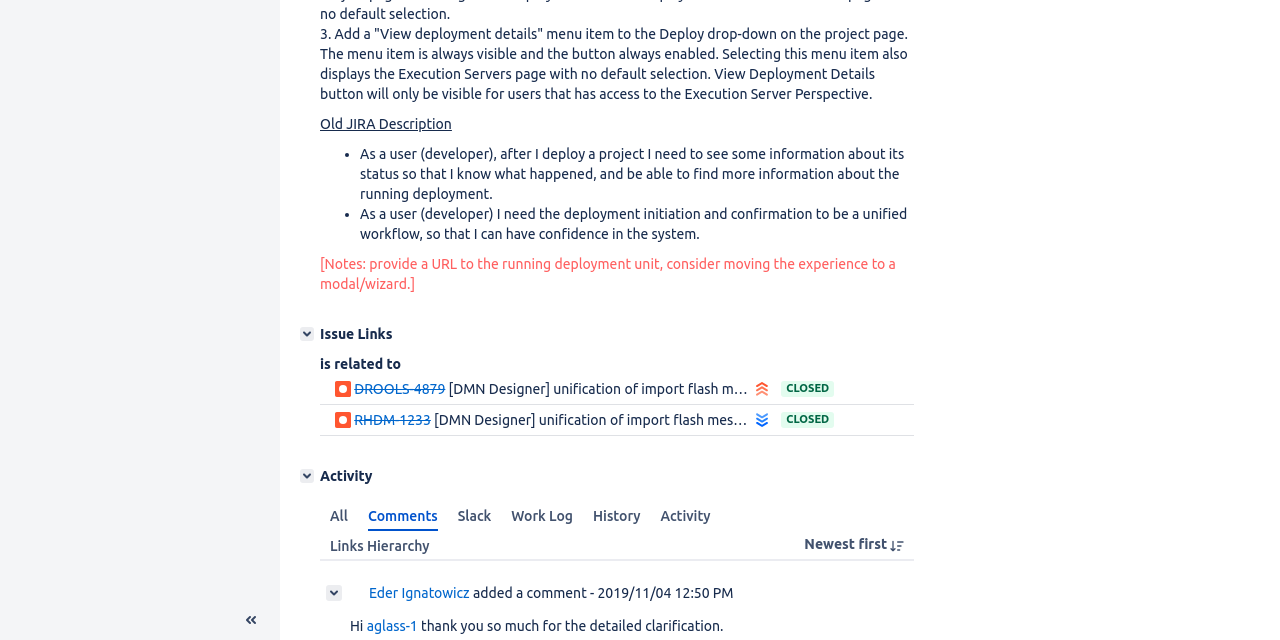Bounding box coordinates are given in the format (top-left x, top-left y, bottom-right x, bottom-right y). All values should be floating point numbers between 0 and 1. Provide the bounding box coordinate for the UI element described as: 2019/11/04 12:50 PM

[0.467, 0.914, 0.573, 0.939]